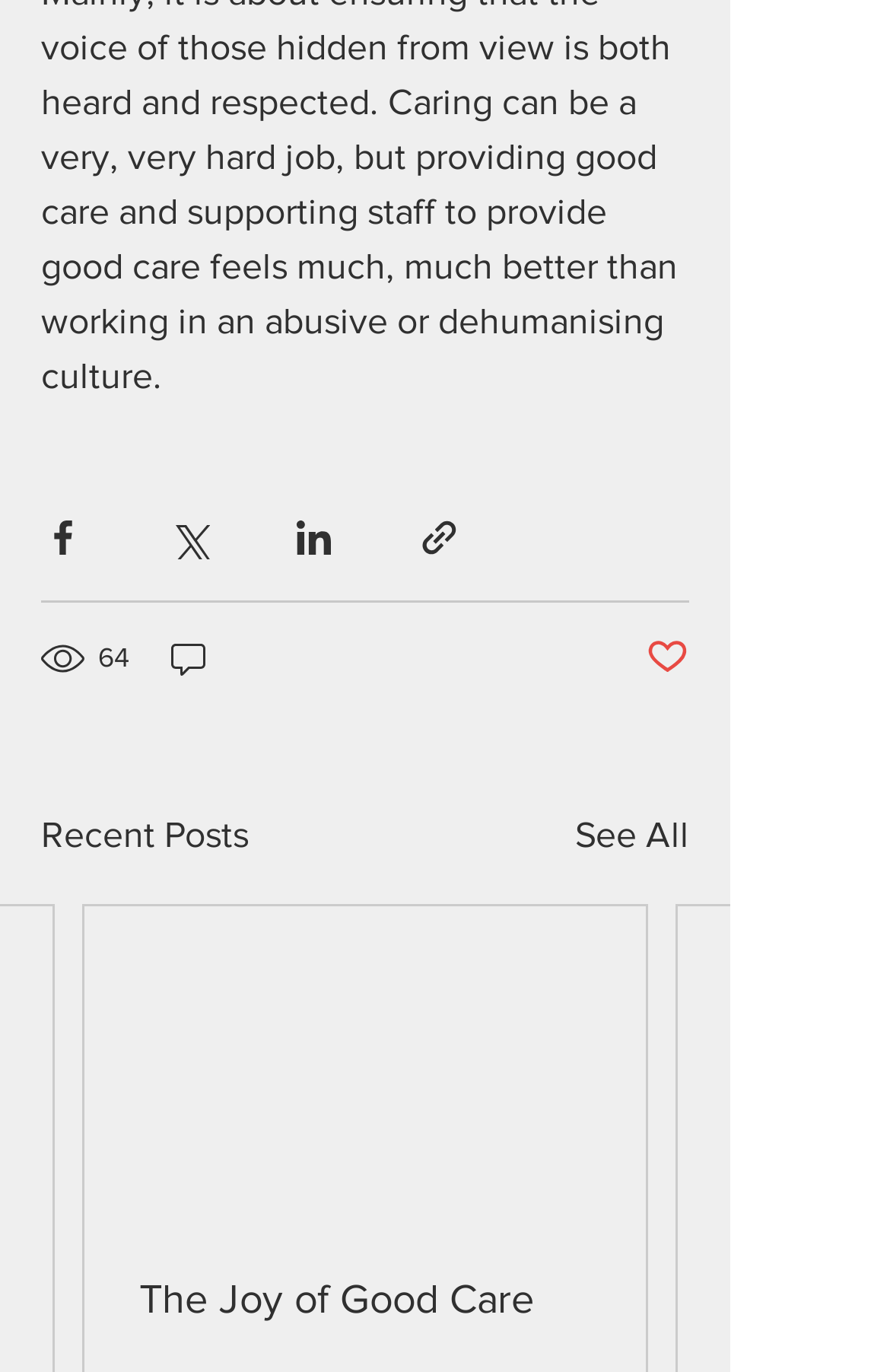How many social media sharing options are available?
Using the details shown in the screenshot, provide a comprehensive answer to the question.

I counted the number of social media sharing buttons, which are 'Share via Facebook', 'Share via Twitter', 'Share via LinkedIn', and 'Share via link', and found that there are 4 options.